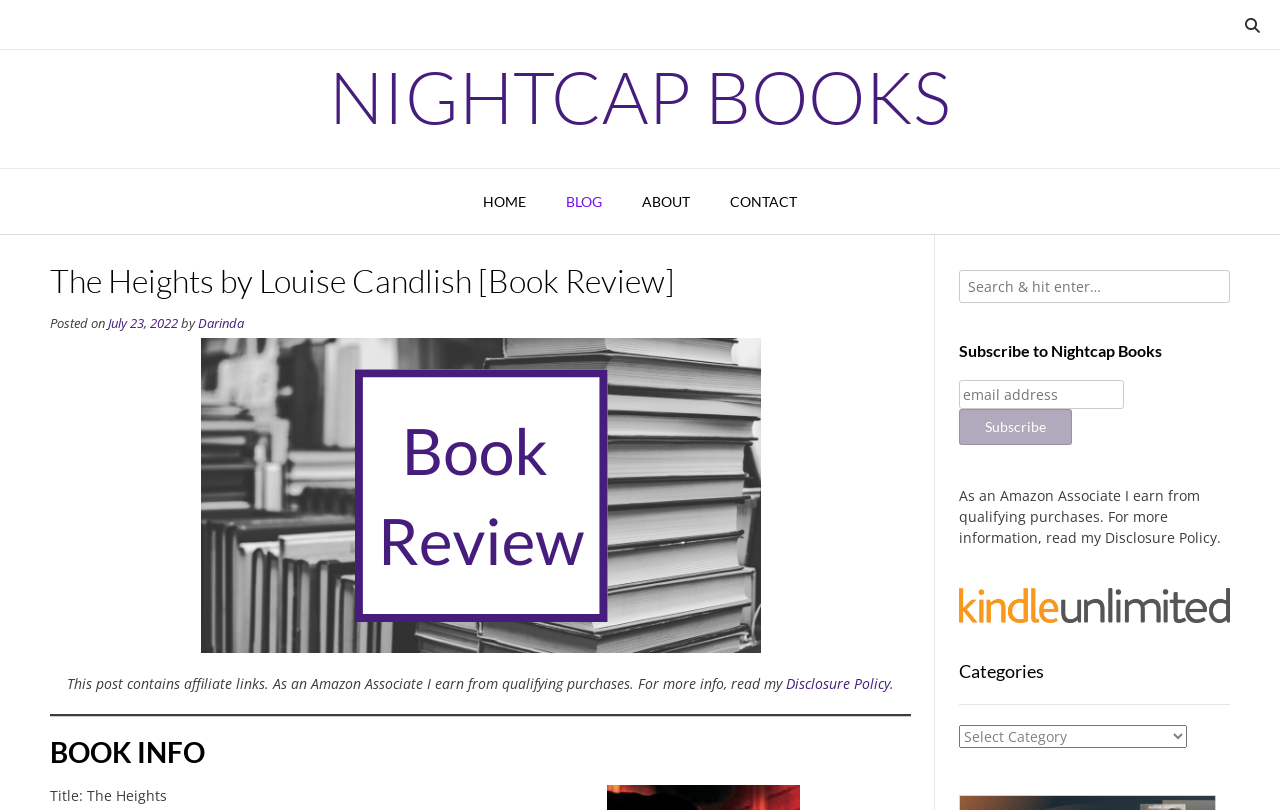With reference to the screenshot, provide a detailed response to the question below:
What is the category of the book?

I looked at the webpage and did not find any specific category mentioned for the book. There is a combobox 'Categories' but it does not provide a specific category for the book.